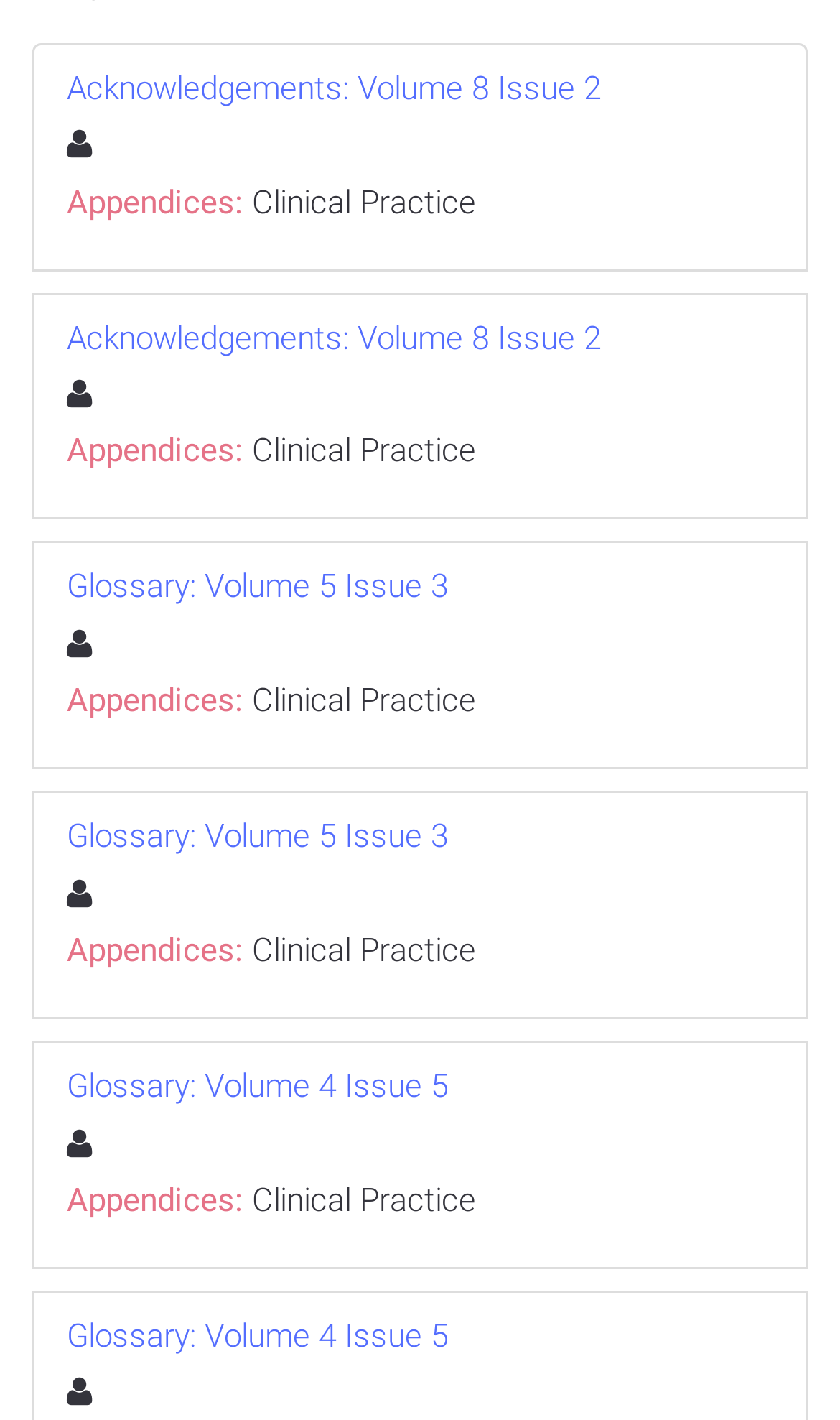How many 'Appendices:' sections are there?
Could you give a comprehensive explanation in response to this question?

There are six 'Appendices:' sections, each with a 'Clinical Practice' link, and they are repeated vertically on the webpage.